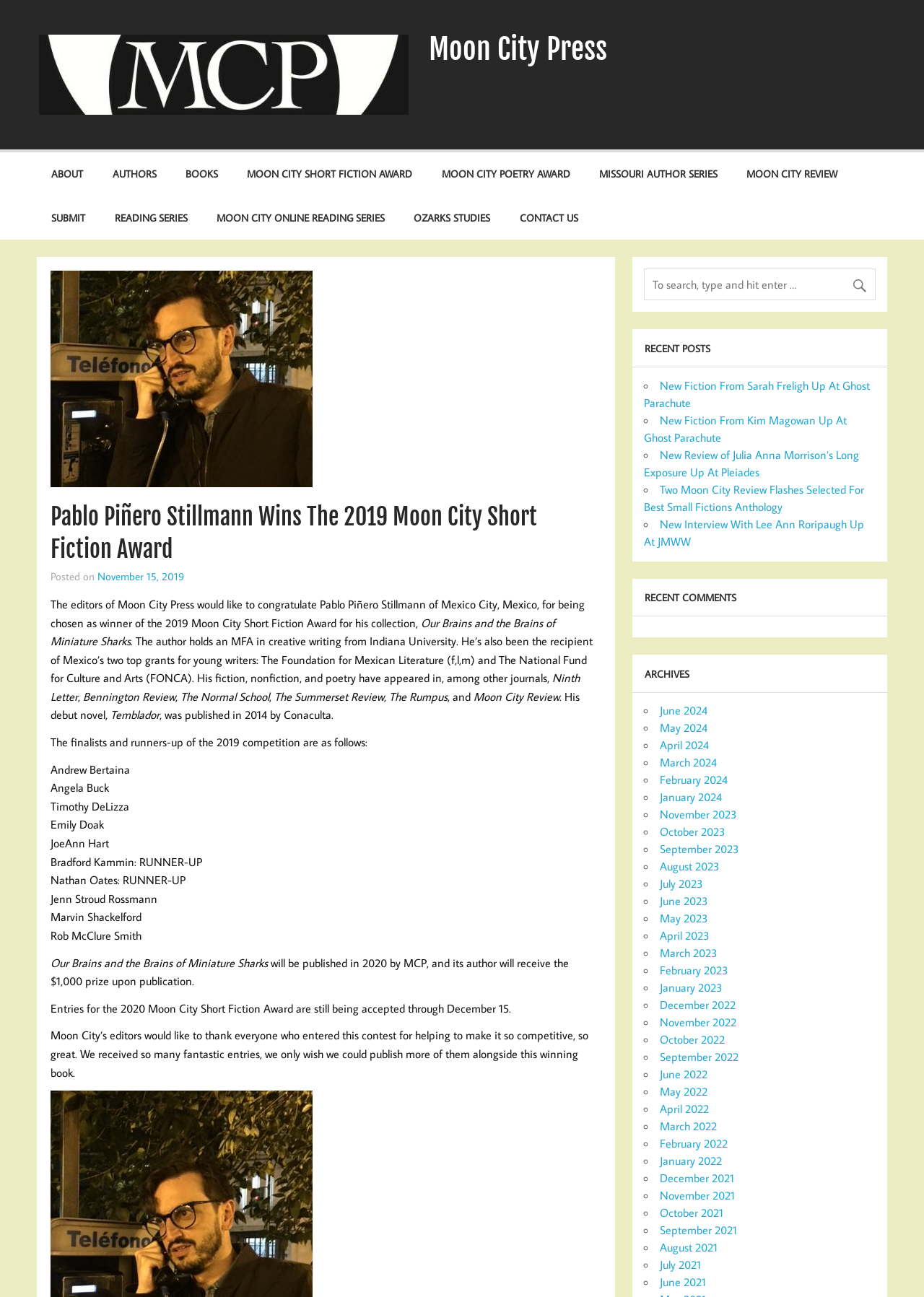Please look at the image and answer the question with a detailed explanation: What is the name of the winner of the 2019 Moon City Short Fiction Award?

The answer can be found in the main content of the webpage, where it is stated that 'Pablo Piñero Stillmann Wins The 2019 Moon City Short Fiction Award'.